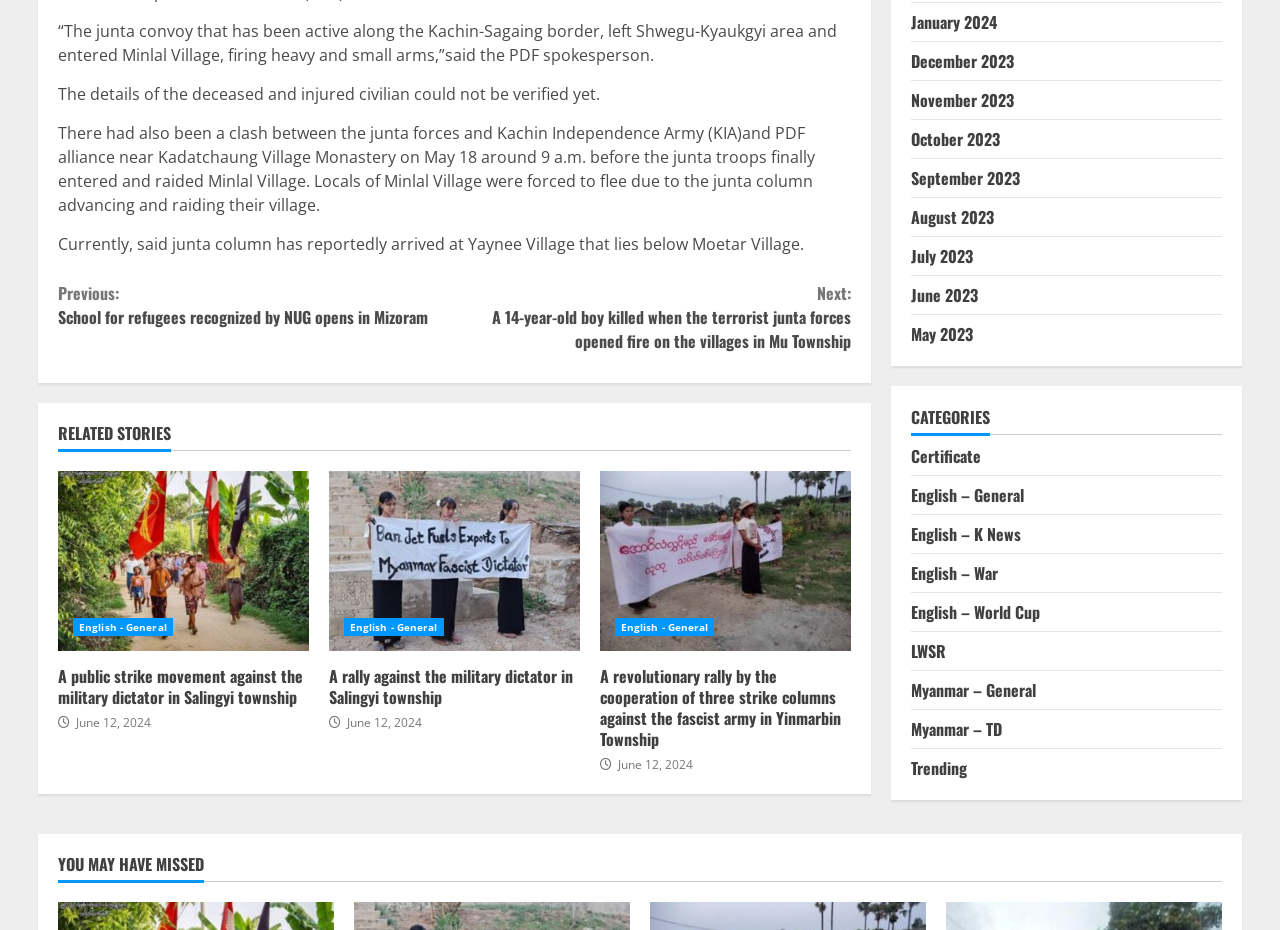Show the bounding box coordinates for the element that needs to be clicked to execute the following instruction: "Click on 'Continue Reading'". Provide the coordinates in the form of four float numbers between 0 and 1, i.e., [left, top, right, bottom].

[0.045, 0.292, 0.665, 0.391]